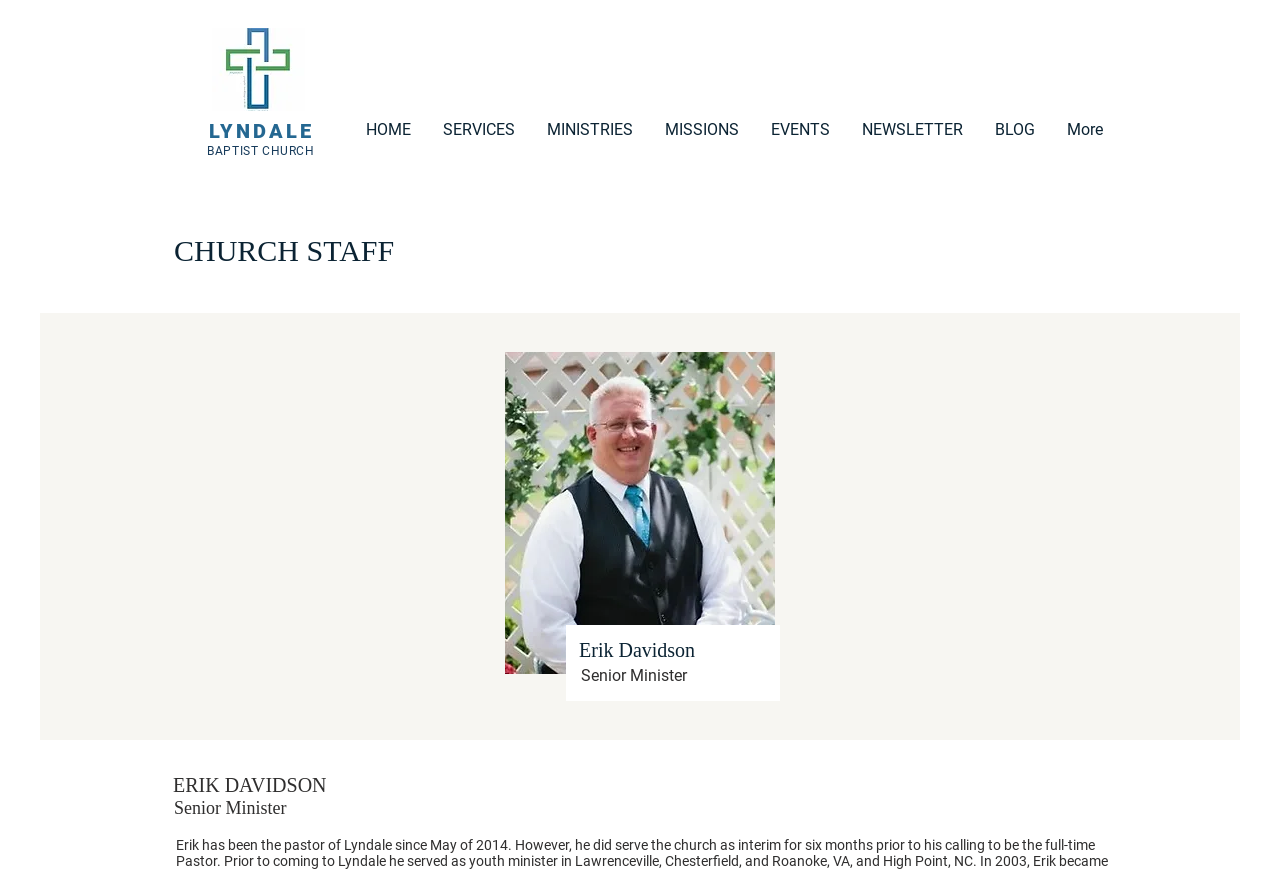Determine the bounding box coordinates of the clickable region to carry out the instruction: "Read about ERIK DAVIDSON".

[0.135, 0.891, 0.709, 0.917]